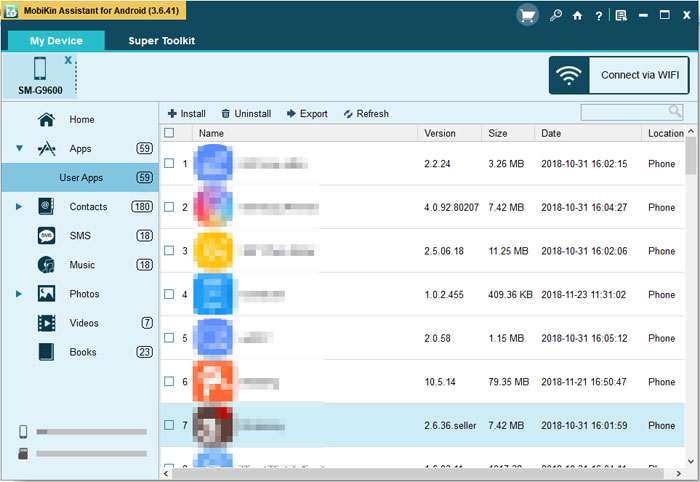Use a single word or phrase to answer the question:
What operations can be performed on selected apps?

Install, uninstall, export